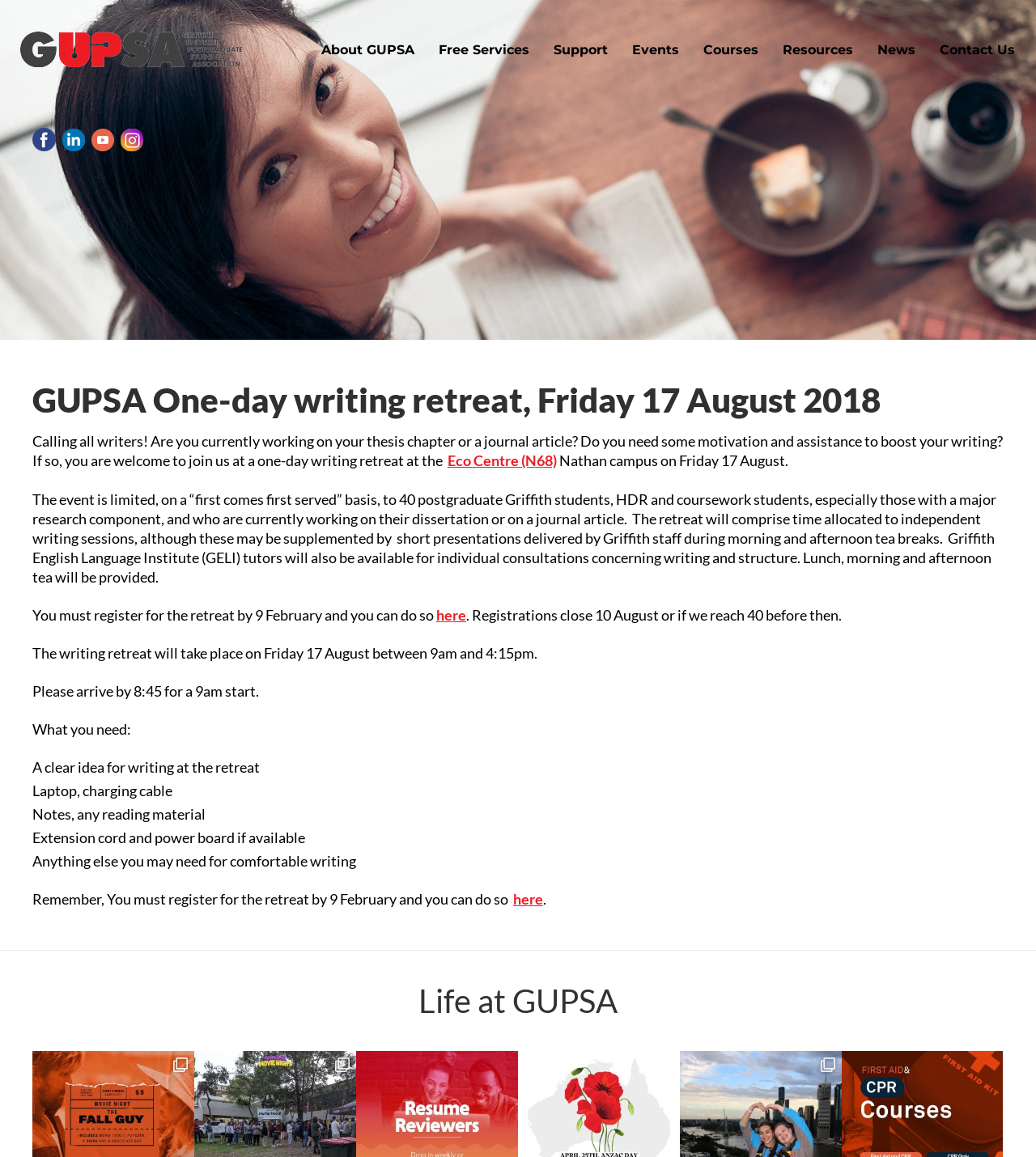Offer a meticulous caption that includes all visible features of the webpage.

The webpage is about a one-day writing retreat organized by GUPSA (Griffith University Postgraduate Student Association) on Friday, 17 August 2018. At the top left corner, there is a small link. Below it, there is a primary navigation menu with 9 links: "About GUPSA", "Free Services", "Support", "Events", "Courses", "Resources", "News", and "Contact Us". These links are aligned horizontally and take up most of the top section of the page.

Below the navigation menu, there is a large heading that reads "GUPSA One-day writing retreat, Friday 17 August 2018". This is followed by a paragraph of text that invites writers to join the retreat, which will be held at the Eco Centre on the Nathan campus. The text explains that the event is limited to 40 postgraduate students and will feature independent writing sessions, short presentations, and individual consultations with Griffith English Language Institute tutors.

Further down the page, there are more paragraphs of text that provide details about the retreat, including the registration process, the schedule, and what participants need to bring. There are also two links to register for the retreat. The text is divided into sections with headings, such as "What you need:", which lists the items participants should bring to the retreat.

At the bottom of the page, there is another heading that reads "Life at GUPSA".